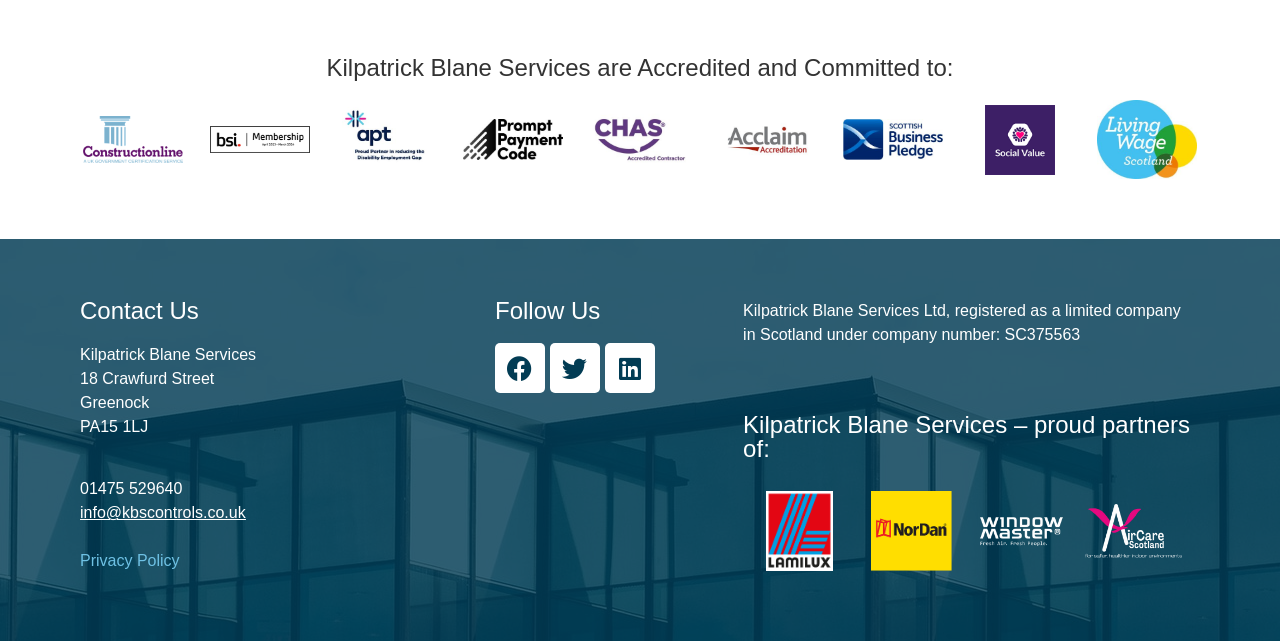Return the bounding box coordinates of the UI element that corresponds to this description: "alt="image001" title="image001"". The coordinates must be given as four float numbers in the range of 0 and 1, [left, top, right, bottom].

[0.847, 0.766, 0.924, 0.891]